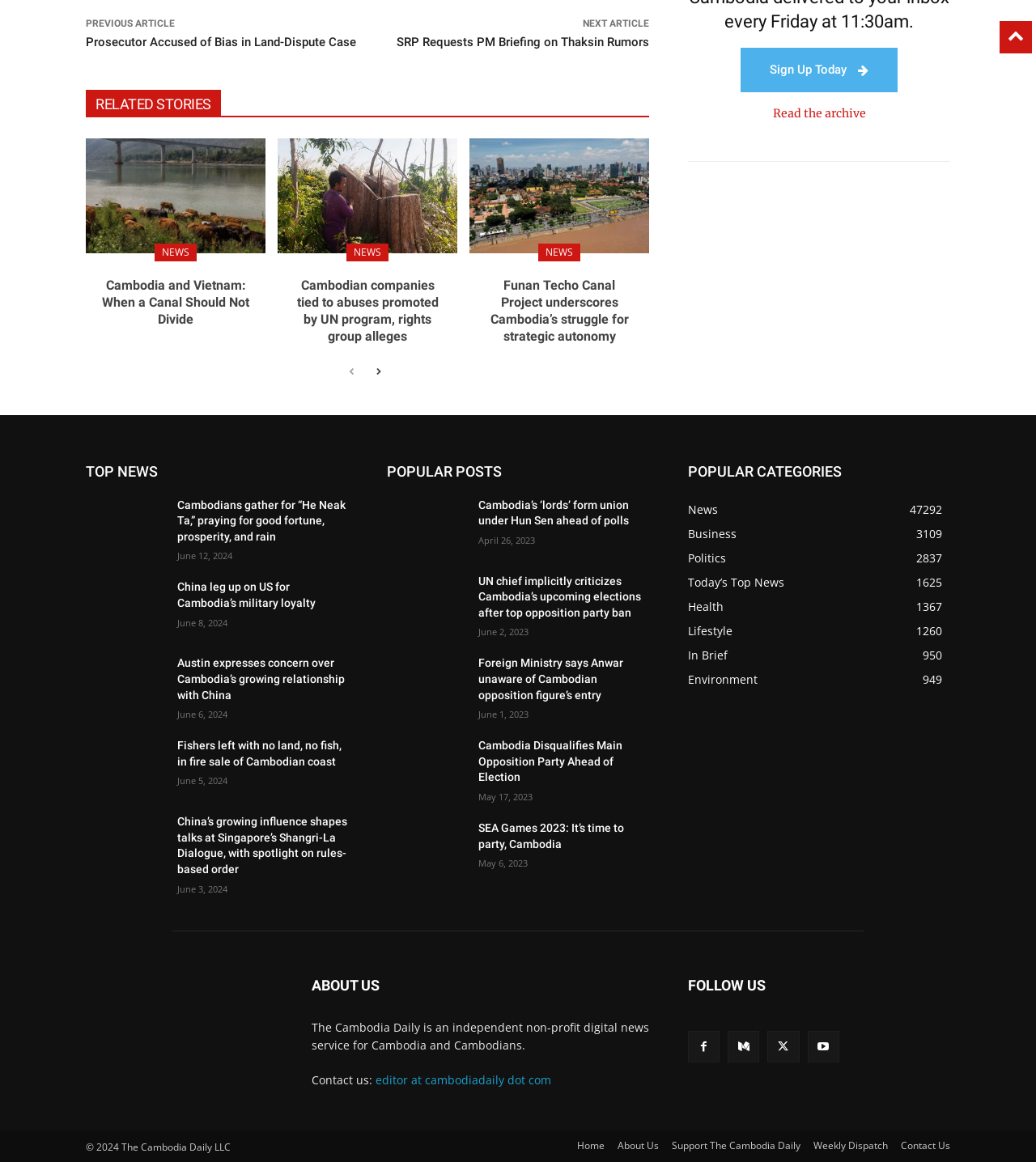Specify the bounding box coordinates for the region that must be clicked to perform the given instruction: "Click on the 'RELATED STORIES' heading".

[0.083, 0.077, 0.627, 0.101]